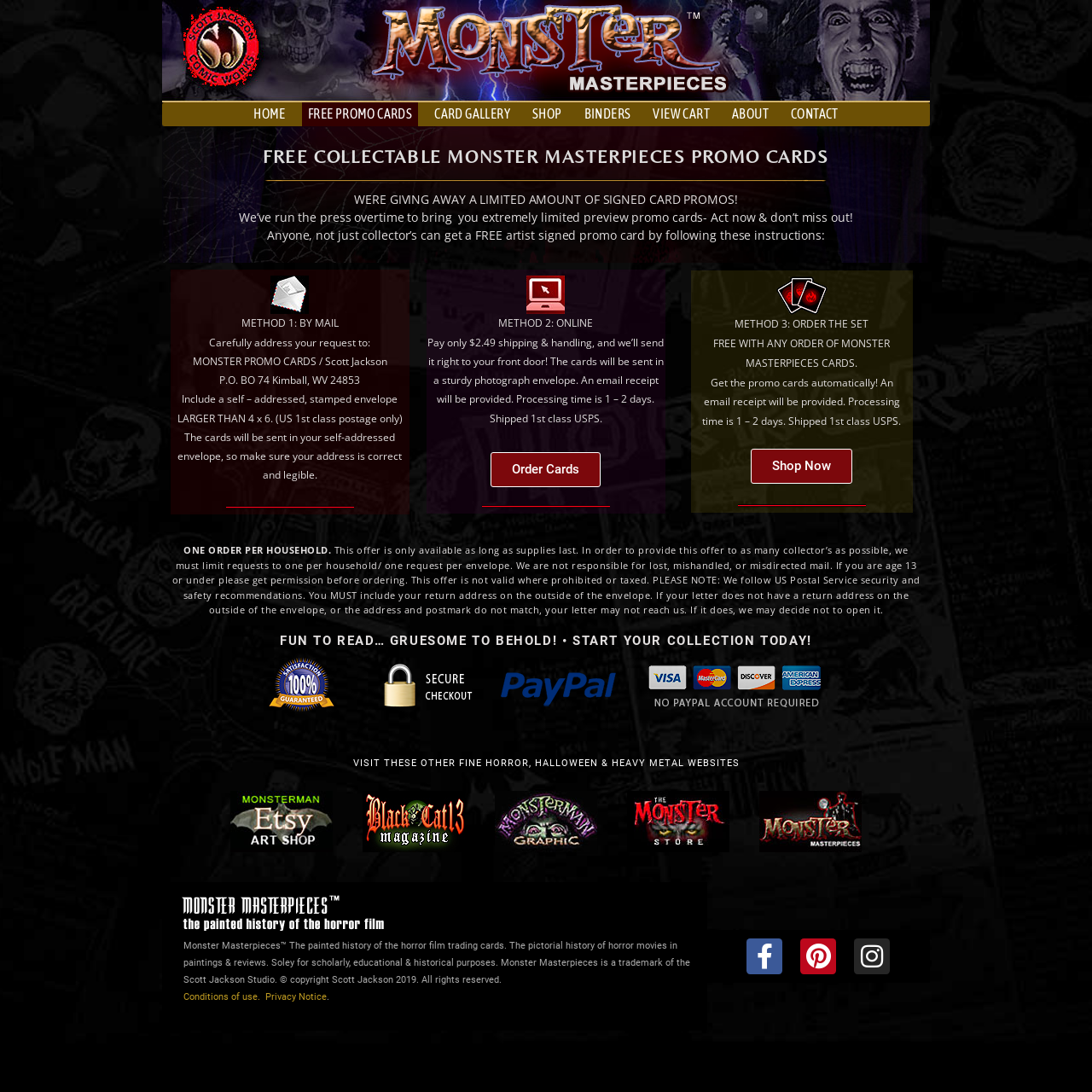Given the element description ABOUT, predict the bounding box coordinates for the UI element in the webpage screenshot. The format should be (top-left x, top-left y, bottom-right x, bottom-right y), and the values should be between 0 and 1.

[0.665, 0.094, 0.709, 0.115]